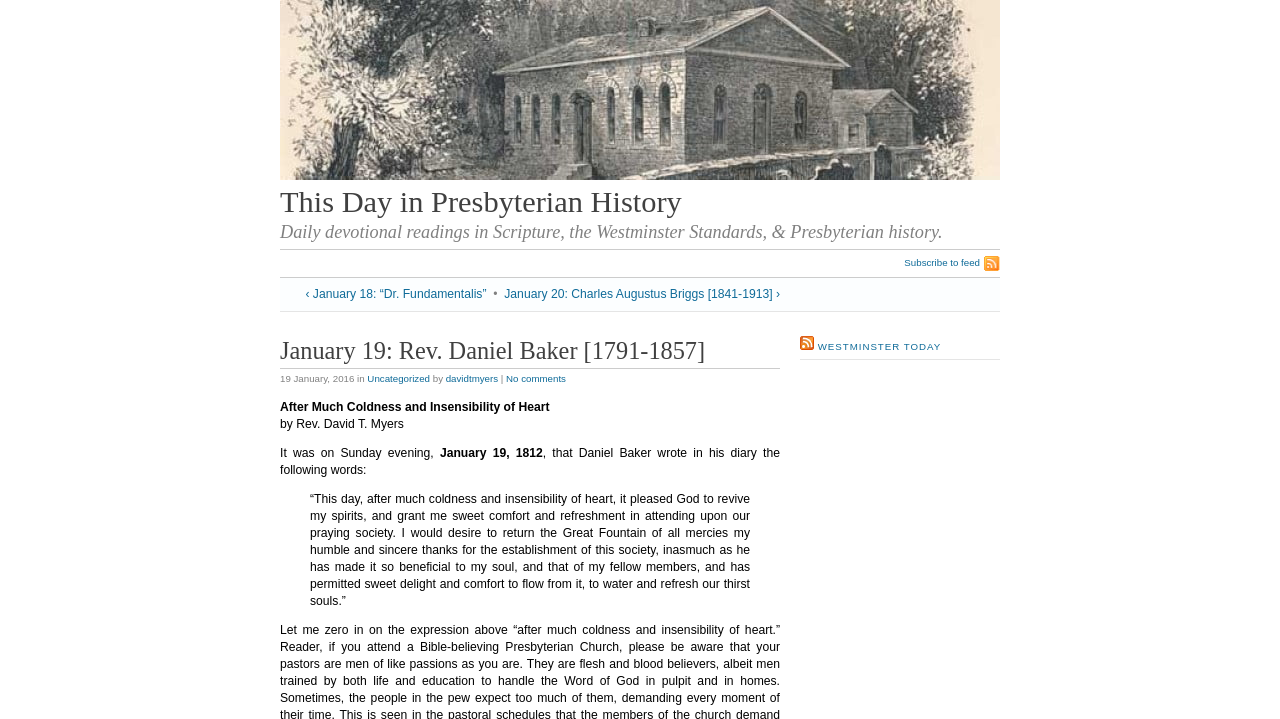Extract the bounding box coordinates of the UI element described: "title="Return to main page"". Provide the coordinates in the format [left, top, right, bottom] with values ranging from 0 to 1.

[0.219, 0.235, 0.781, 0.255]